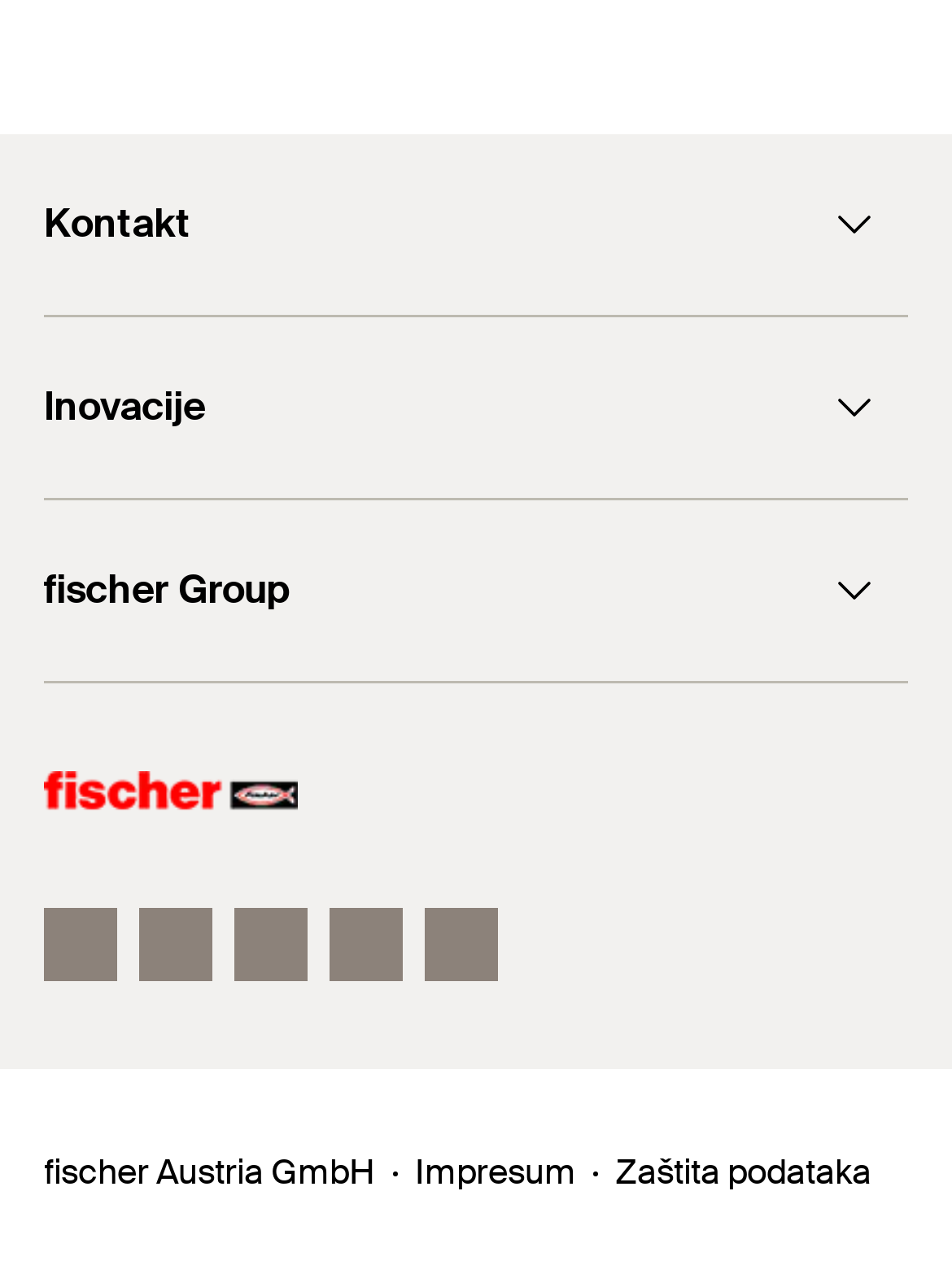Use a single word or phrase to answer the question: How many social media links are there?

5